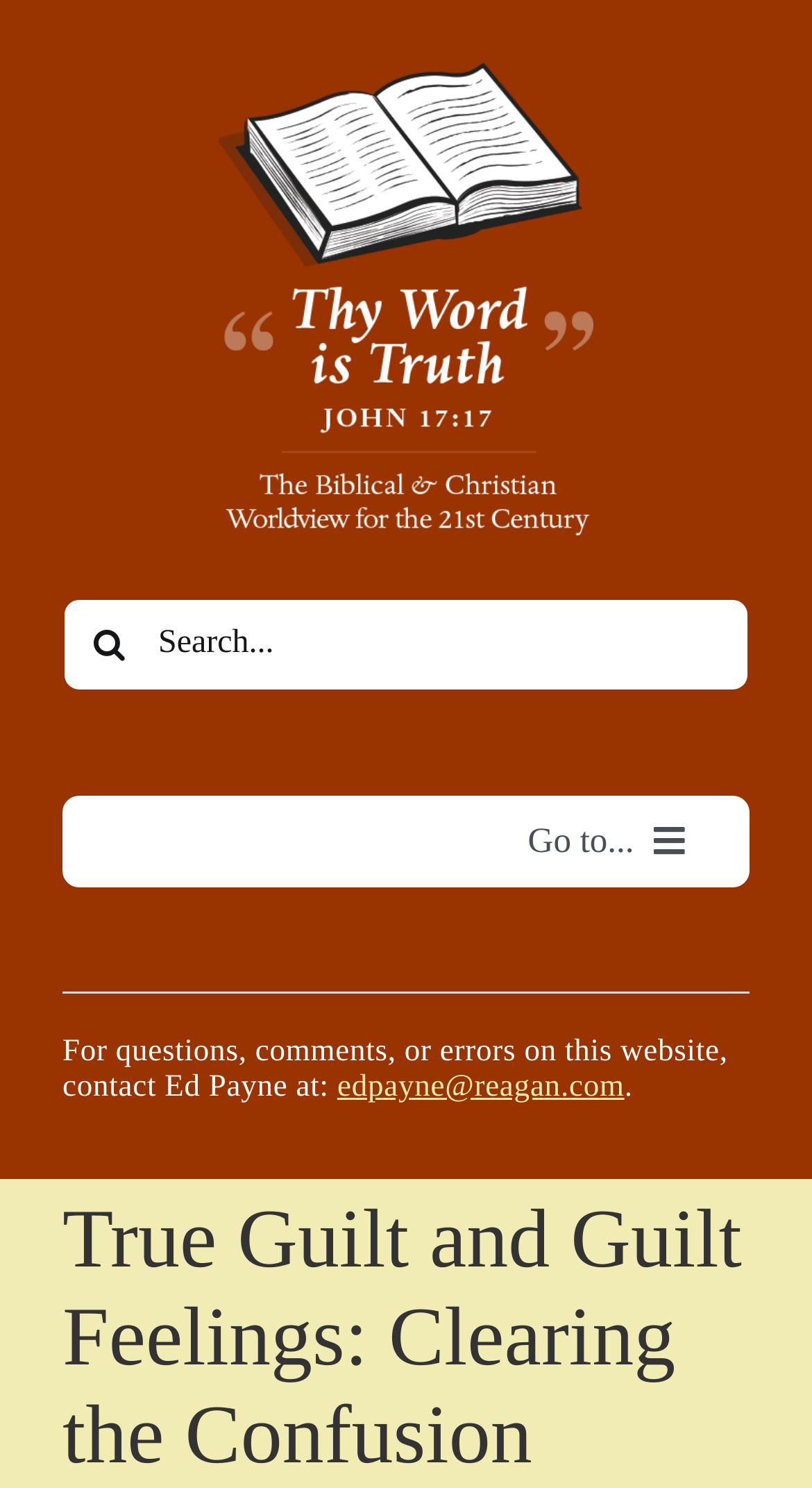Determine the bounding box coordinates for the HTML element mentioned in the following description: "aria-label="Search" value=""". The coordinates should be a list of four floats ranging from 0 to 1, represented as [left, top, right, bottom].

[0.077, 0.401, 0.192, 0.464]